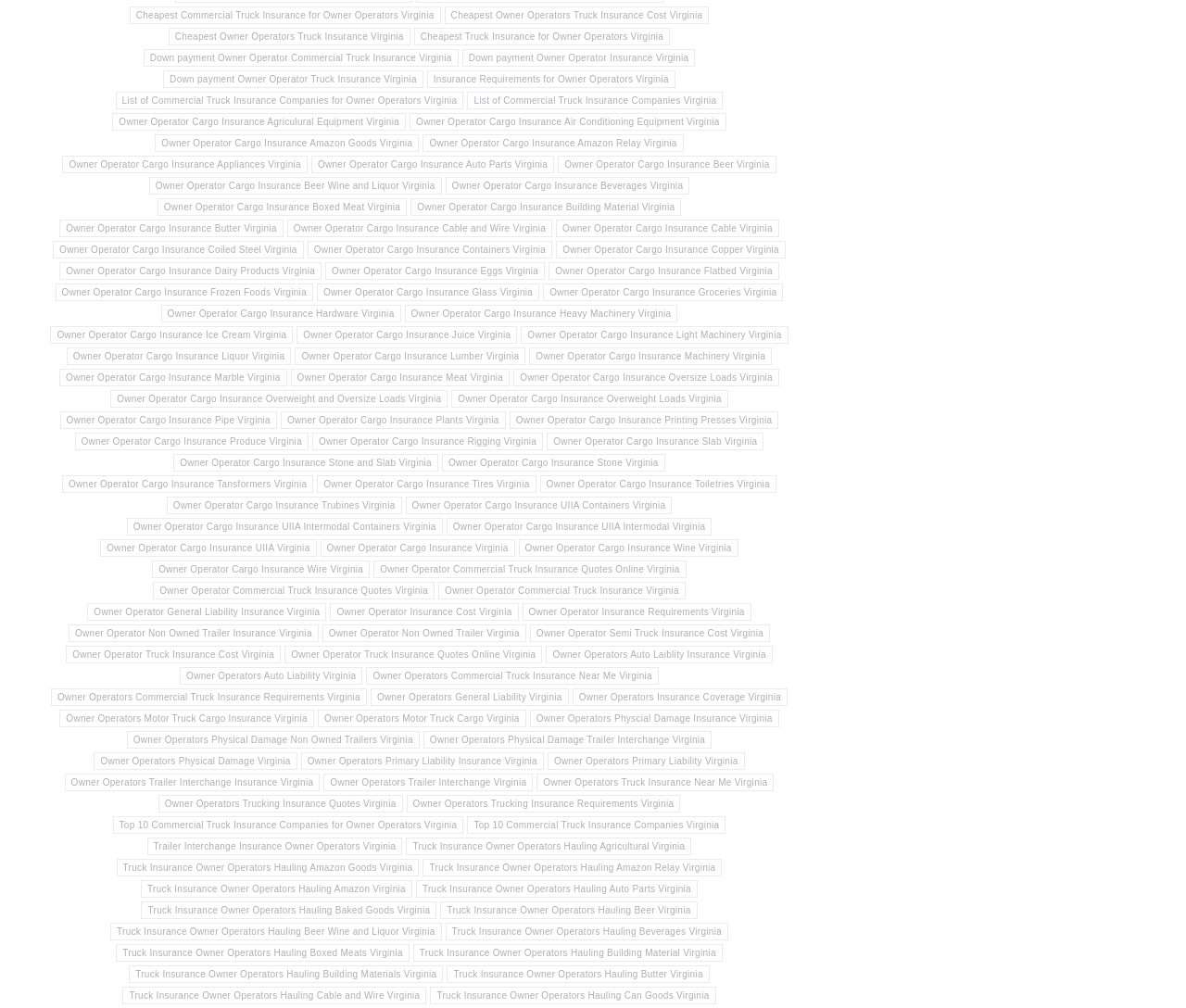Is there a link about 'Owner Operator Cargo Insurance Beer Virginia'?
Using the visual information from the image, give a one-word or short-phrase answer.

Yes